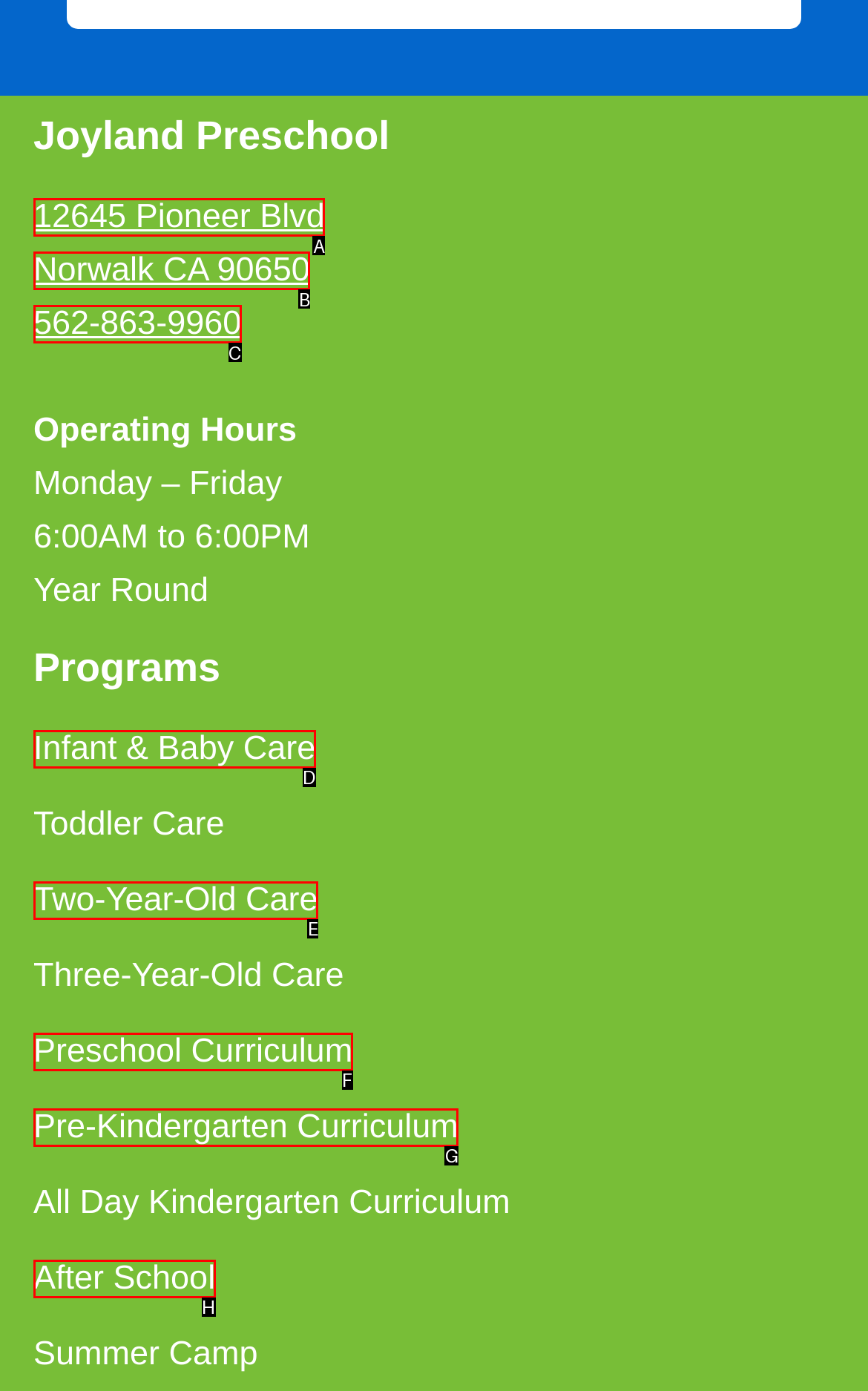Match the option to the description: Infant & Baby Care
State the letter of the correct option from the available choices.

D